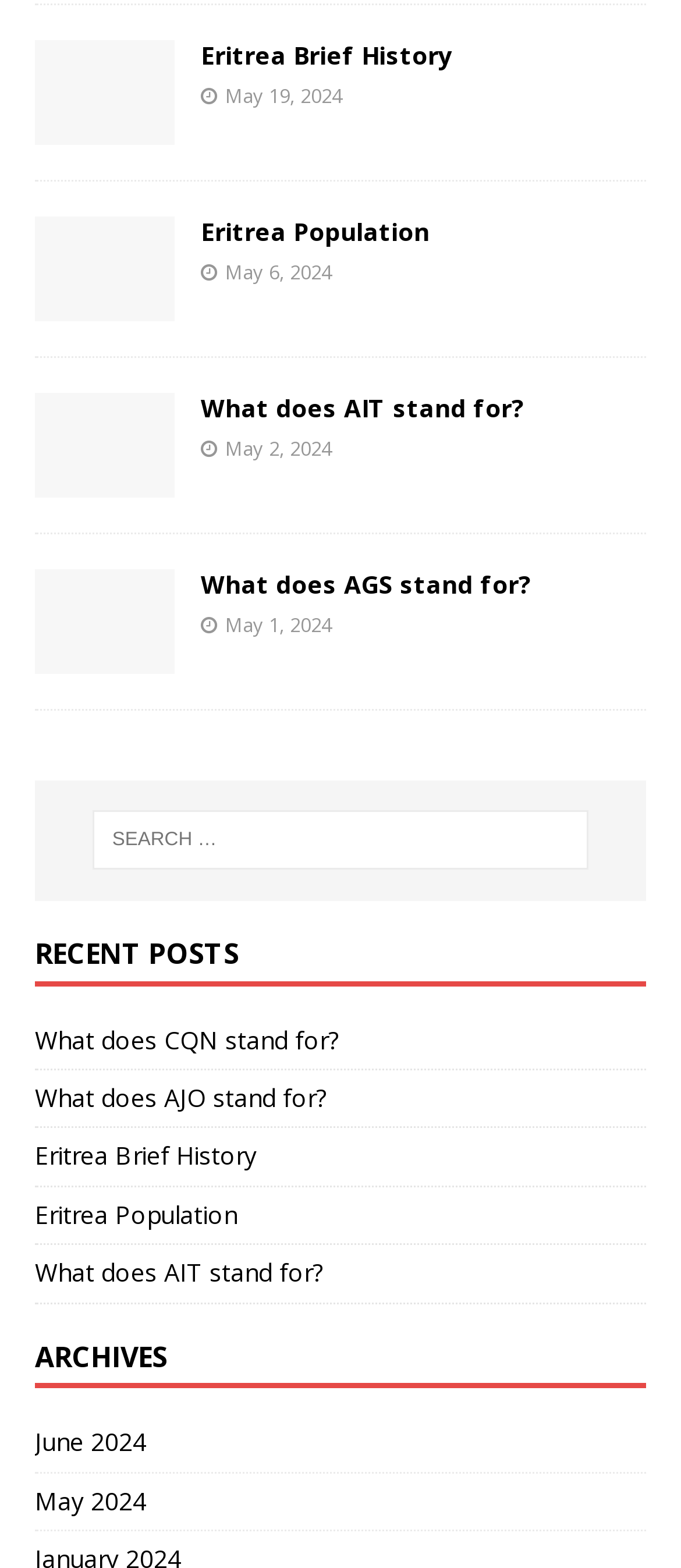Show the bounding box coordinates for the element that needs to be clicked to execute the following instruction: "View May 2024 archives". Provide the coordinates in the form of four float numbers between 0 and 1, i.e., [left, top, right, bottom].

[0.051, 0.94, 0.949, 0.976]